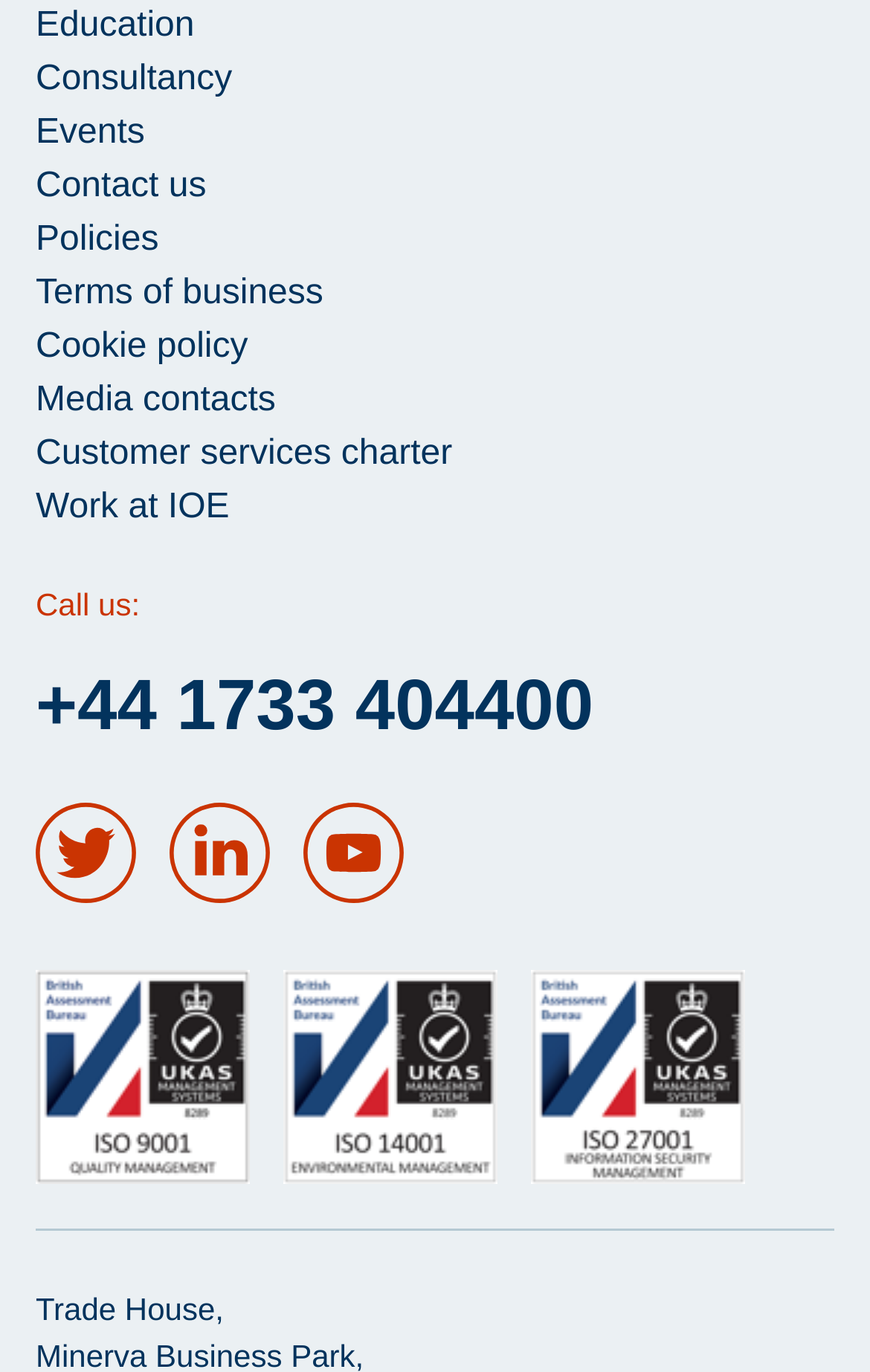Give a concise answer using one word or a phrase to the following question:
How many social media links are available?

3